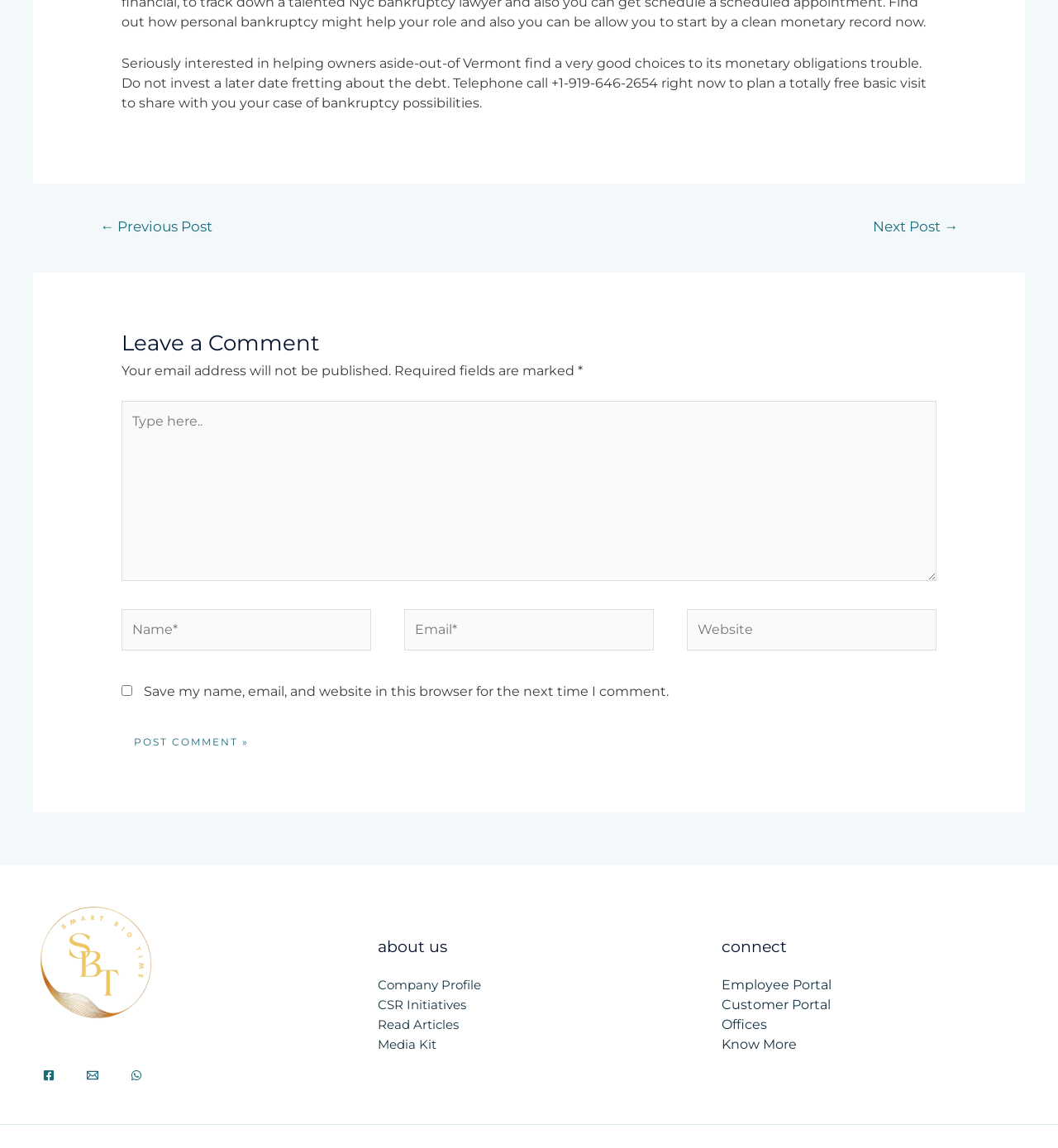Please specify the bounding box coordinates for the clickable region that will help you carry out the instruction: "Click the 'Next Post →' link".

[0.805, 0.185, 0.926, 0.213]